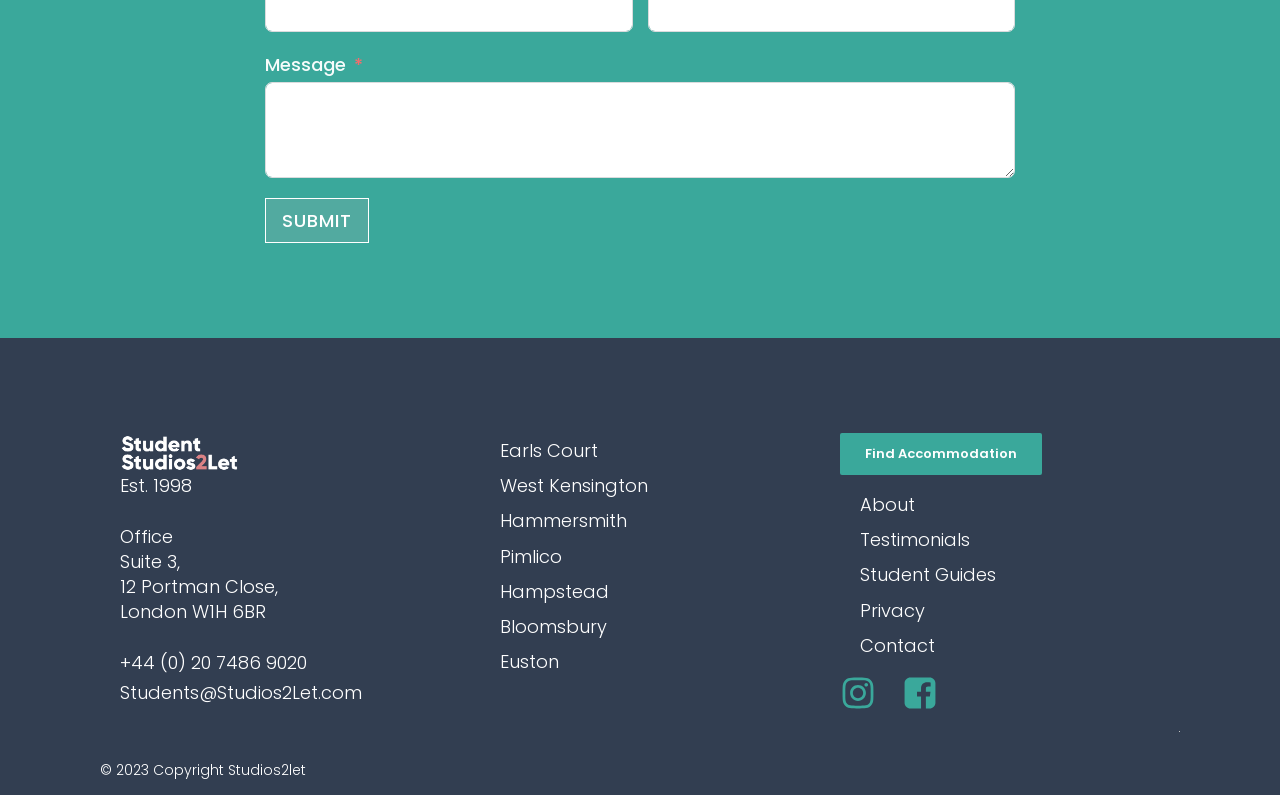Determine the bounding box coordinates of the clickable area required to perform the following instruction: "Click the SUBMIT button". The coordinates should be represented as four float numbers between 0 and 1: [left, top, right, bottom].

[0.207, 0.249, 0.288, 0.306]